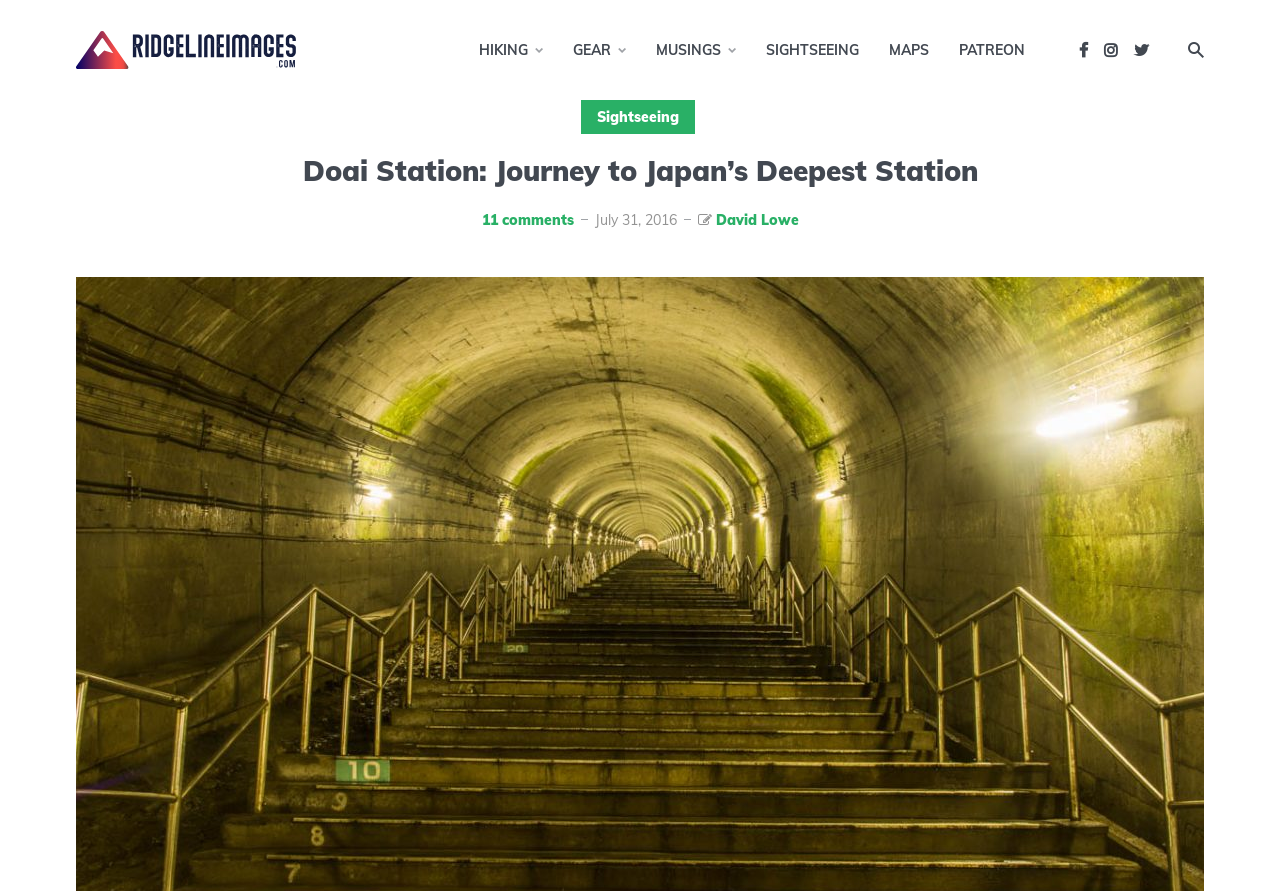Identify the bounding box coordinates of the clickable section necessary to follow the following instruction: "Support on PATREON". The coordinates should be presented as four float numbers from 0 to 1, i.e., [left, top, right, bottom].

[0.749, 0.028, 0.801, 0.084]